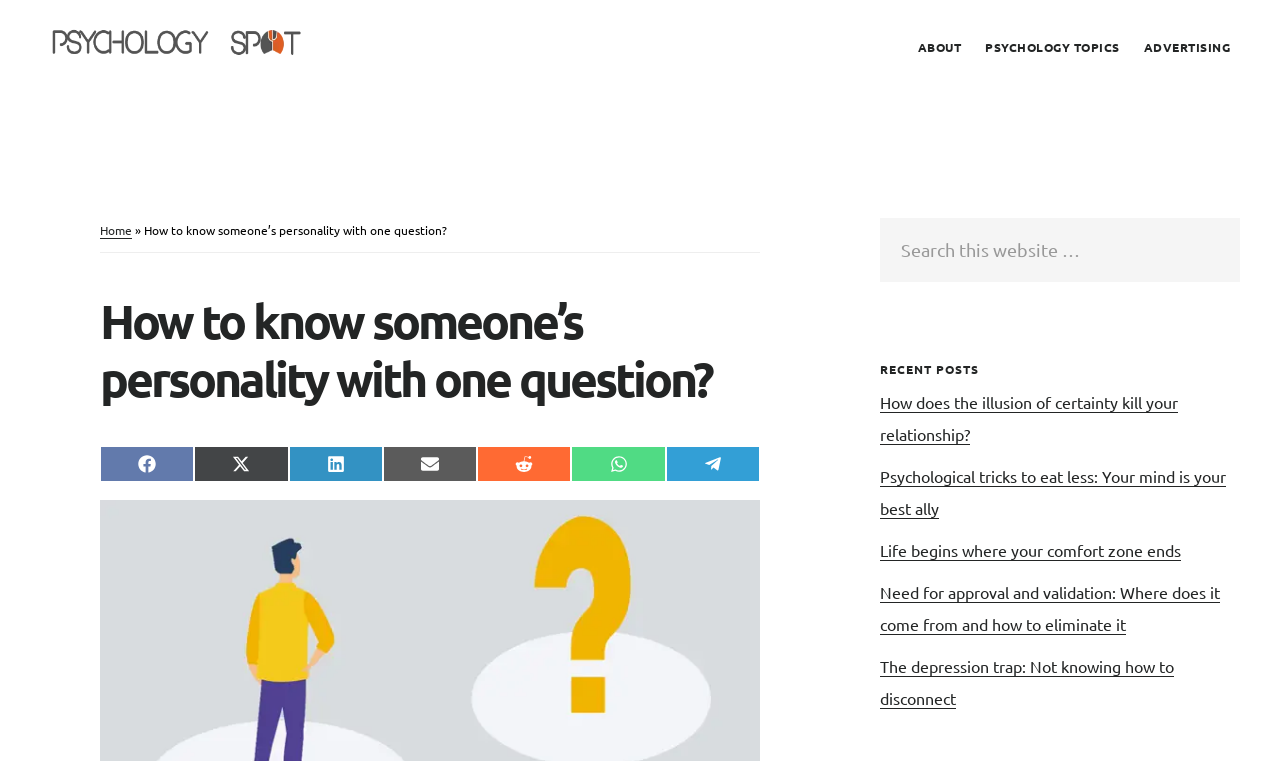Find the bounding box coordinates of the element to click in order to complete this instruction: "Read the recent post 'How does the illusion of certainty kill your relationship?'". The bounding box coordinates must be four float numbers between 0 and 1, denoted as [left, top, right, bottom].

[0.688, 0.516, 0.92, 0.585]